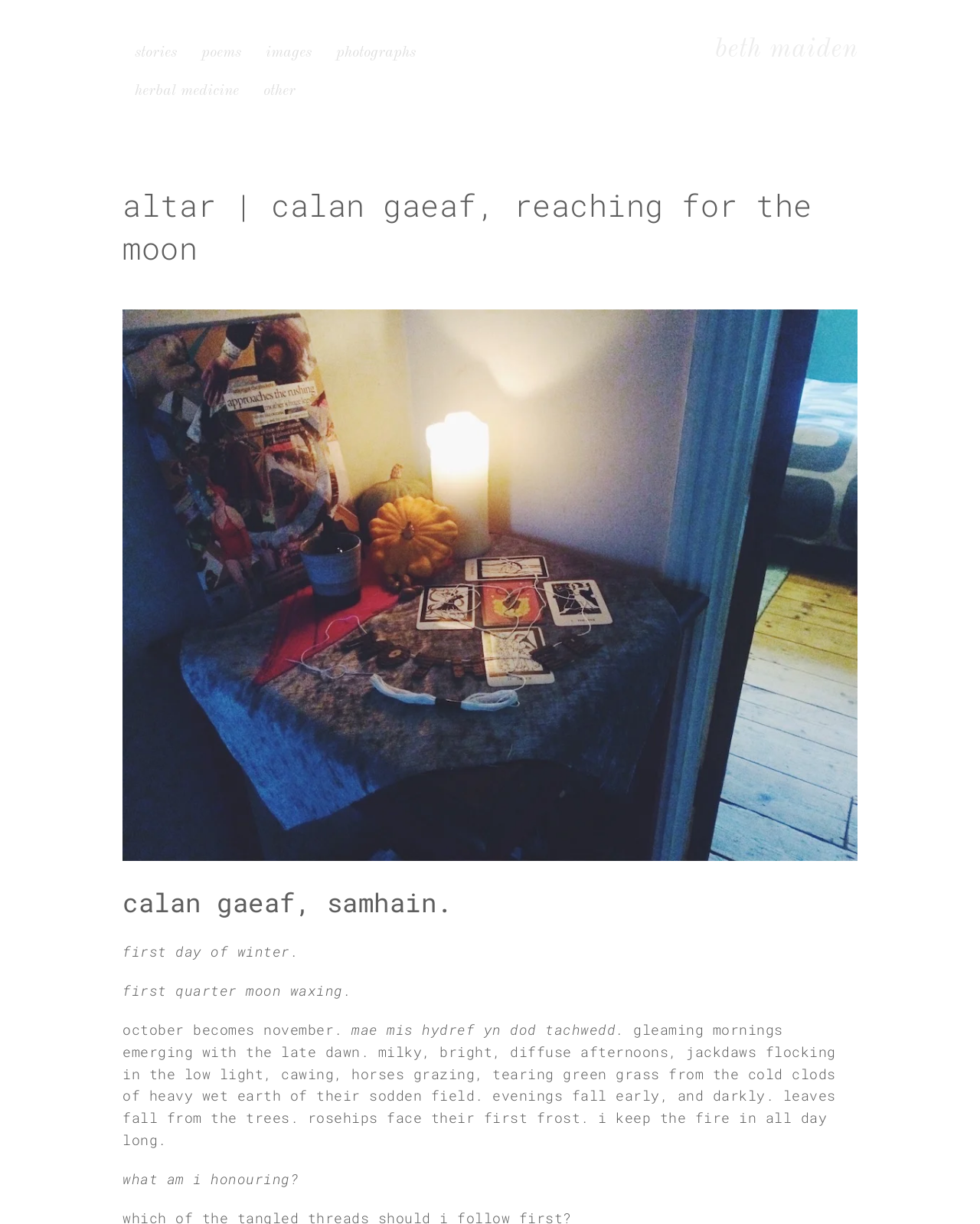What is the season being described?
Provide a detailed answer to the question using information from the image.

The answer can be found by looking at the static text element with the text 'first day of winter' which is located in the middle of the webpage, indicating that the season being described is winter.